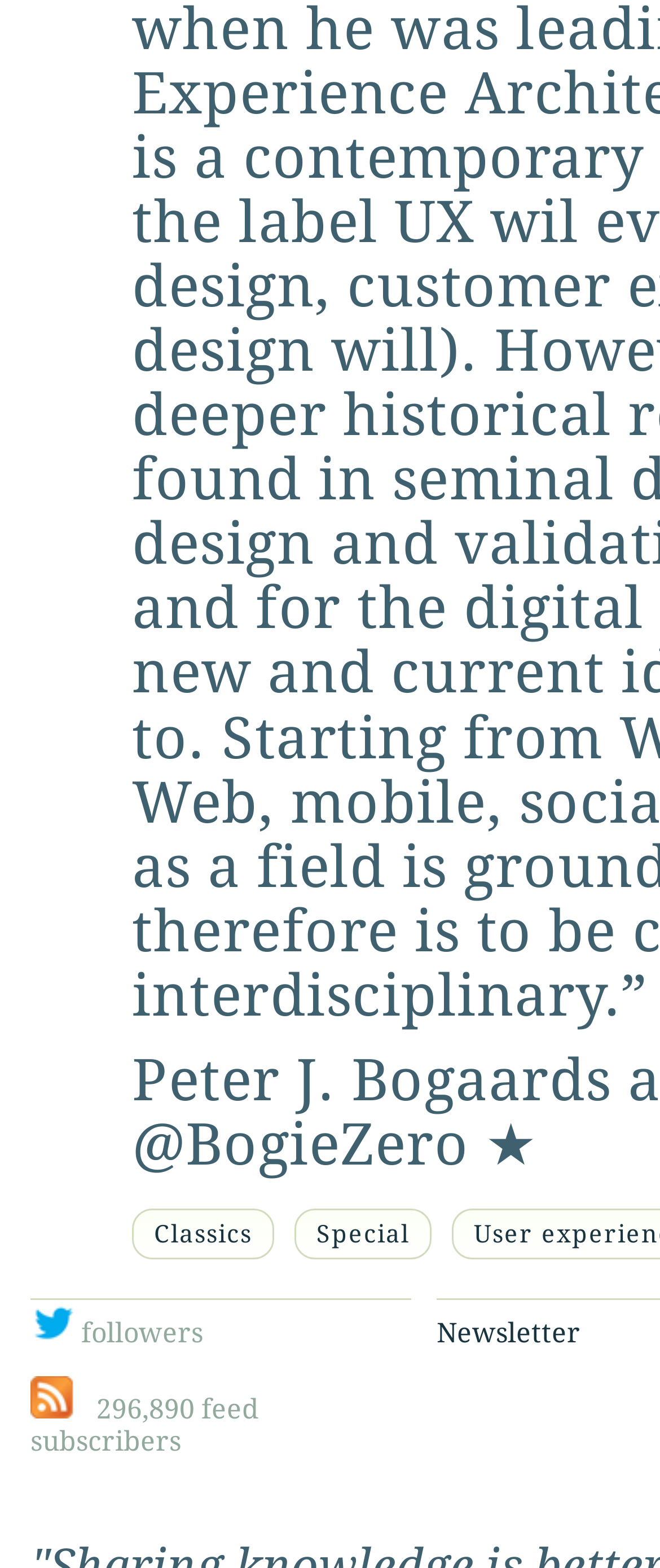What is the purpose of the star icon?
Refer to the image and provide a concise answer in one word or phrase.

Unknown